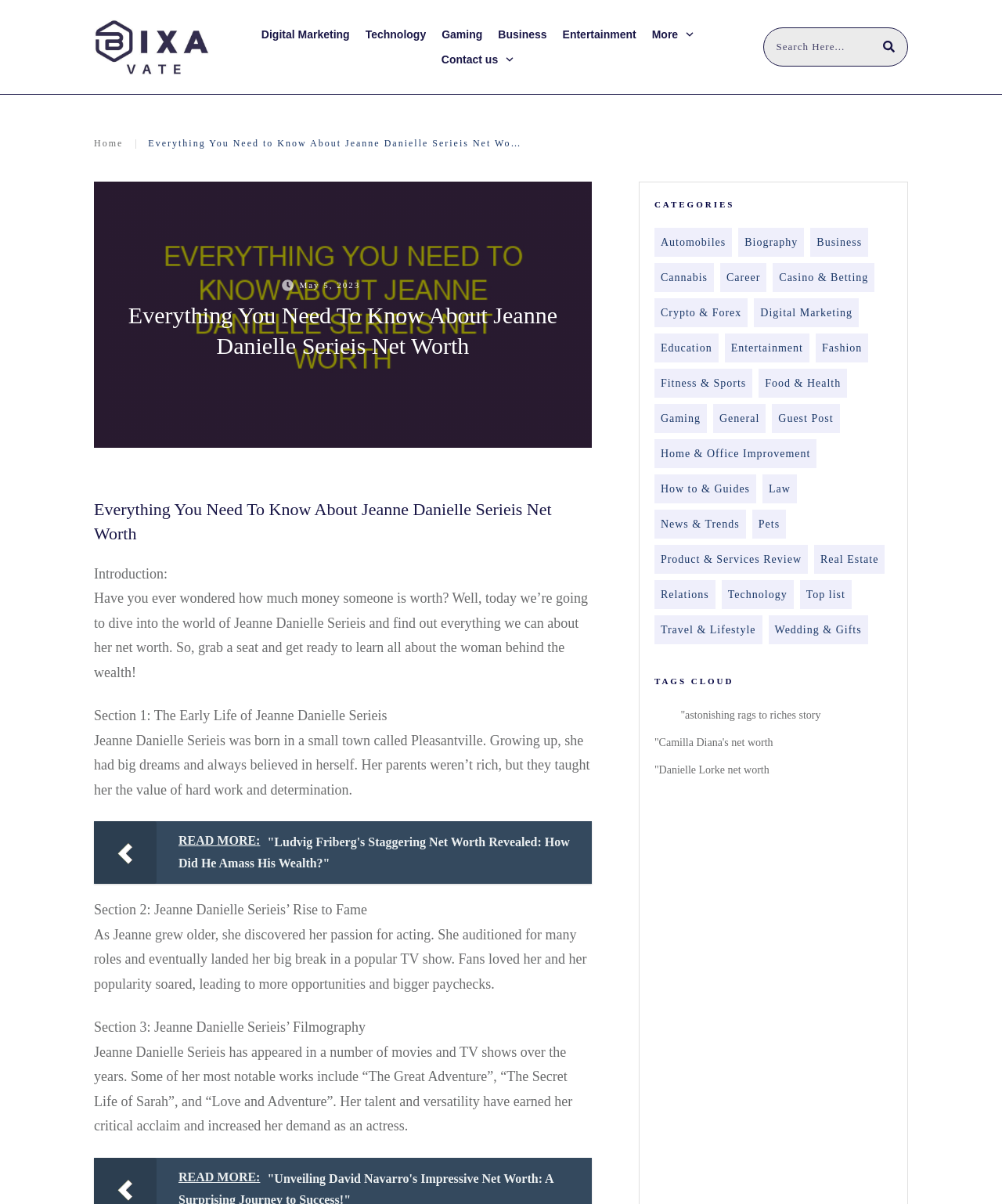Identify the bounding box coordinates for the element you need to click to achieve the following task: "Search for something". The coordinates must be four float values ranging from 0 to 1, formatted as [left, top, right, bottom].

[0.765, 0.026, 0.902, 0.052]